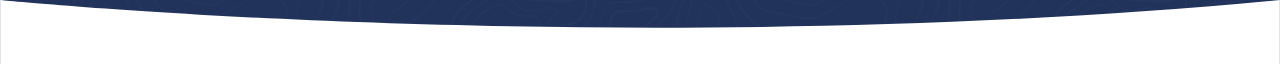Provide a thorough description of what you see in the image.

The image features a clean, modern design with a smooth gradient that transitions from a deep navy blue at the top to a lighter shade towards the bottom. This aesthetic creates a sleek and professional backdrop, likely serving as a decorative element on a webpage announcing the upcoming launch of a digital platform. The overall tone is inviting and sophisticated, reflecting the brand's commitment to quality and user experience. This image is strategically placed beneath a countdown timer, emphasizing the anticipation surrounding the new website. It adds visual interest and resonates with the theme of innovation and readiness for the future.